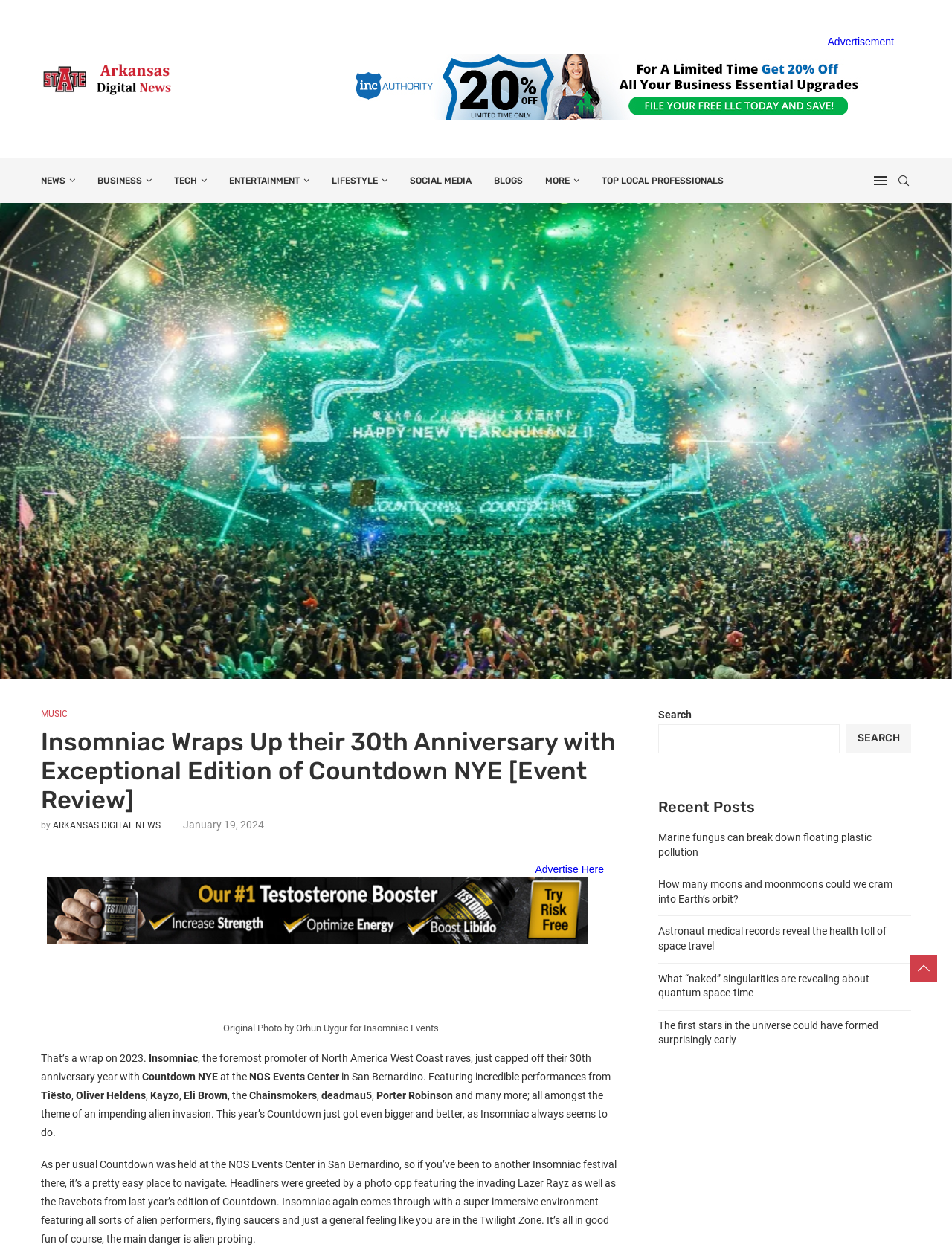Provide your answer in one word or a succinct phrase for the question: 
Where was the Countdown NYE event held?

NOS Events Center in San Bernardino